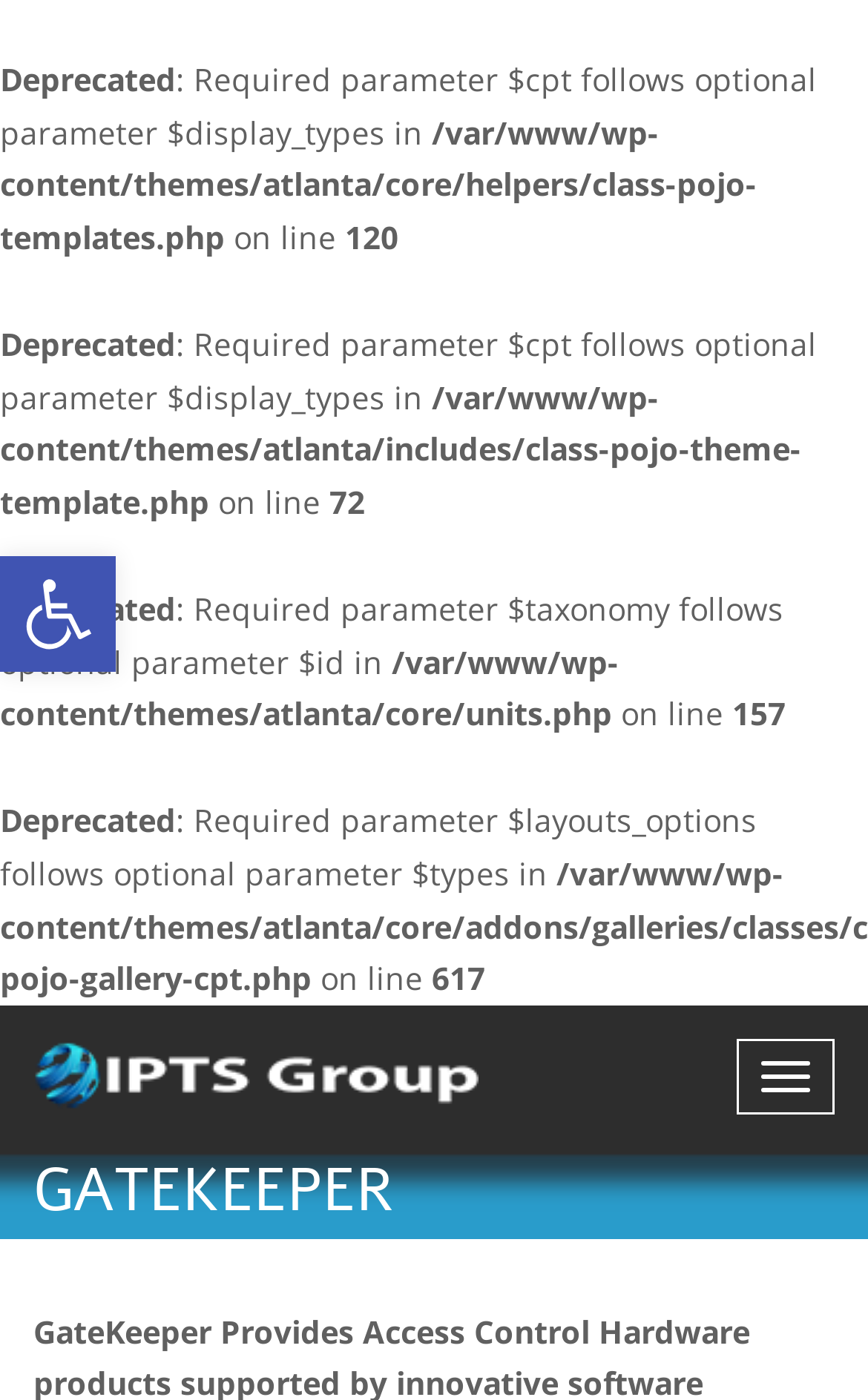Predict the bounding box for the UI component with the following description: "Toggle navigation".

[0.849, 0.742, 0.962, 0.796]